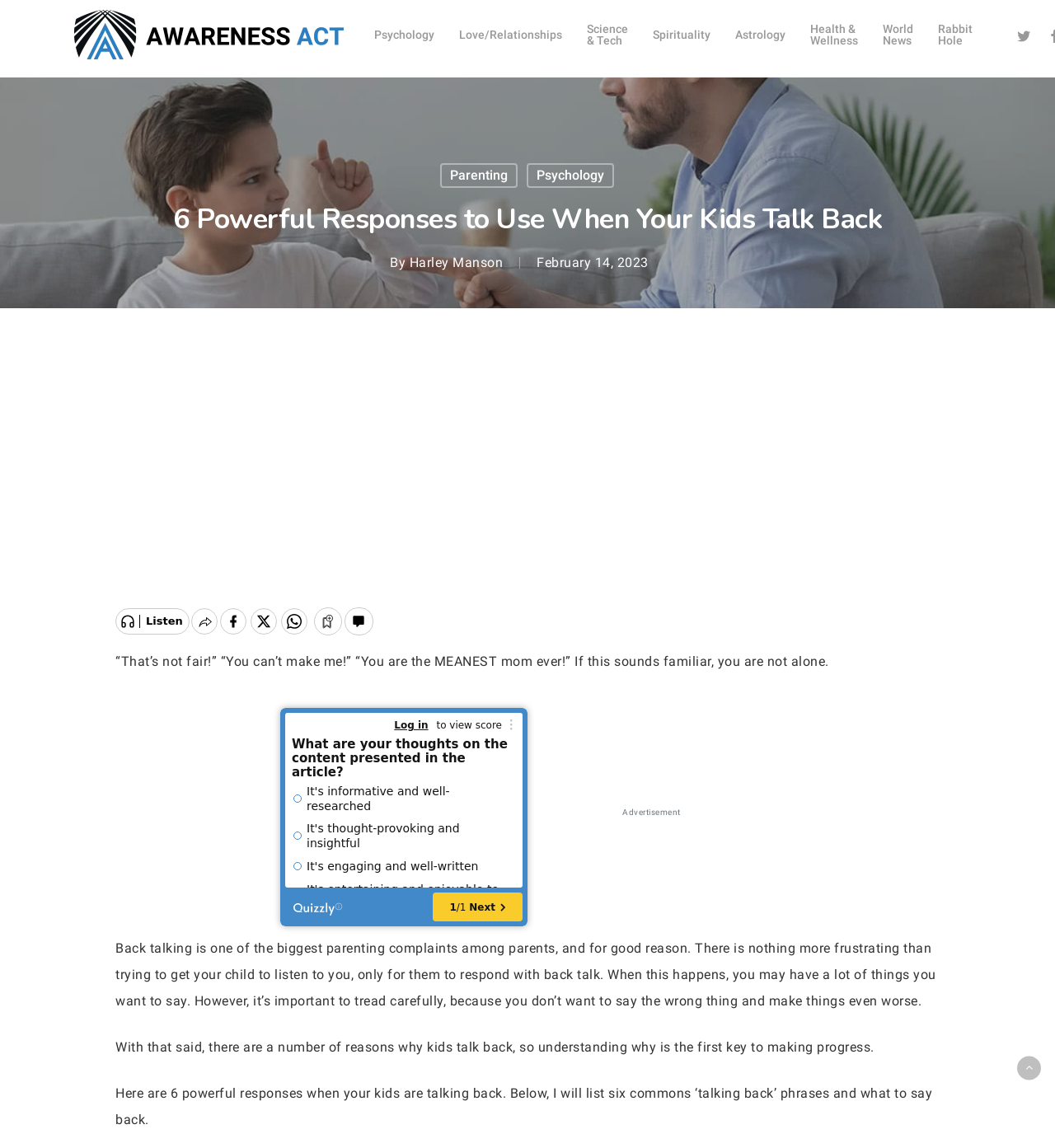Kindly determine the bounding box coordinates for the area that needs to be clicked to execute this instruction: "Visit the Awareness Act homepage".

[0.07, 0.009, 0.326, 0.052]